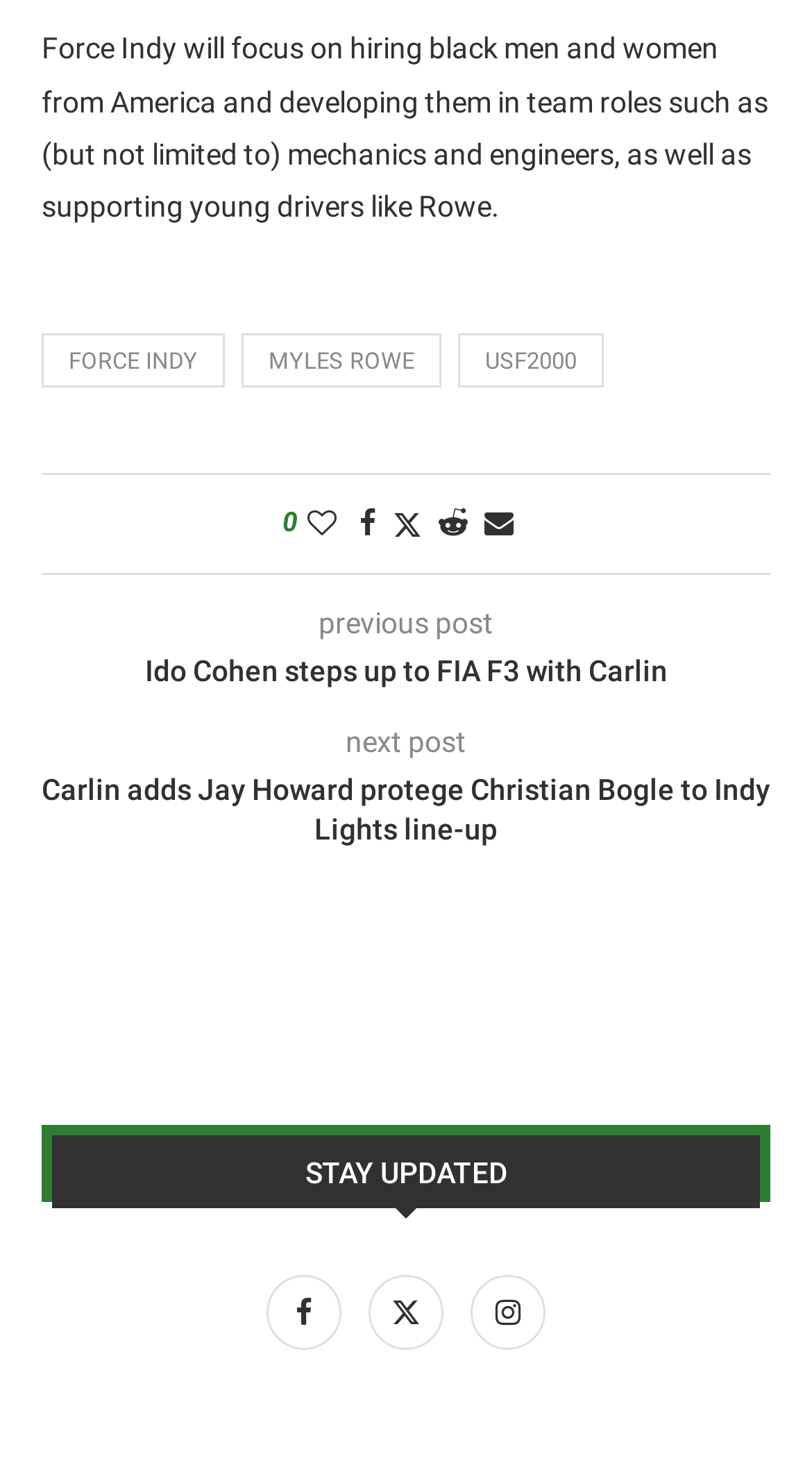Please find the bounding box coordinates of the section that needs to be clicked to achieve this instruction: "Read about Myles Rowe".

[0.297, 0.227, 0.544, 0.264]